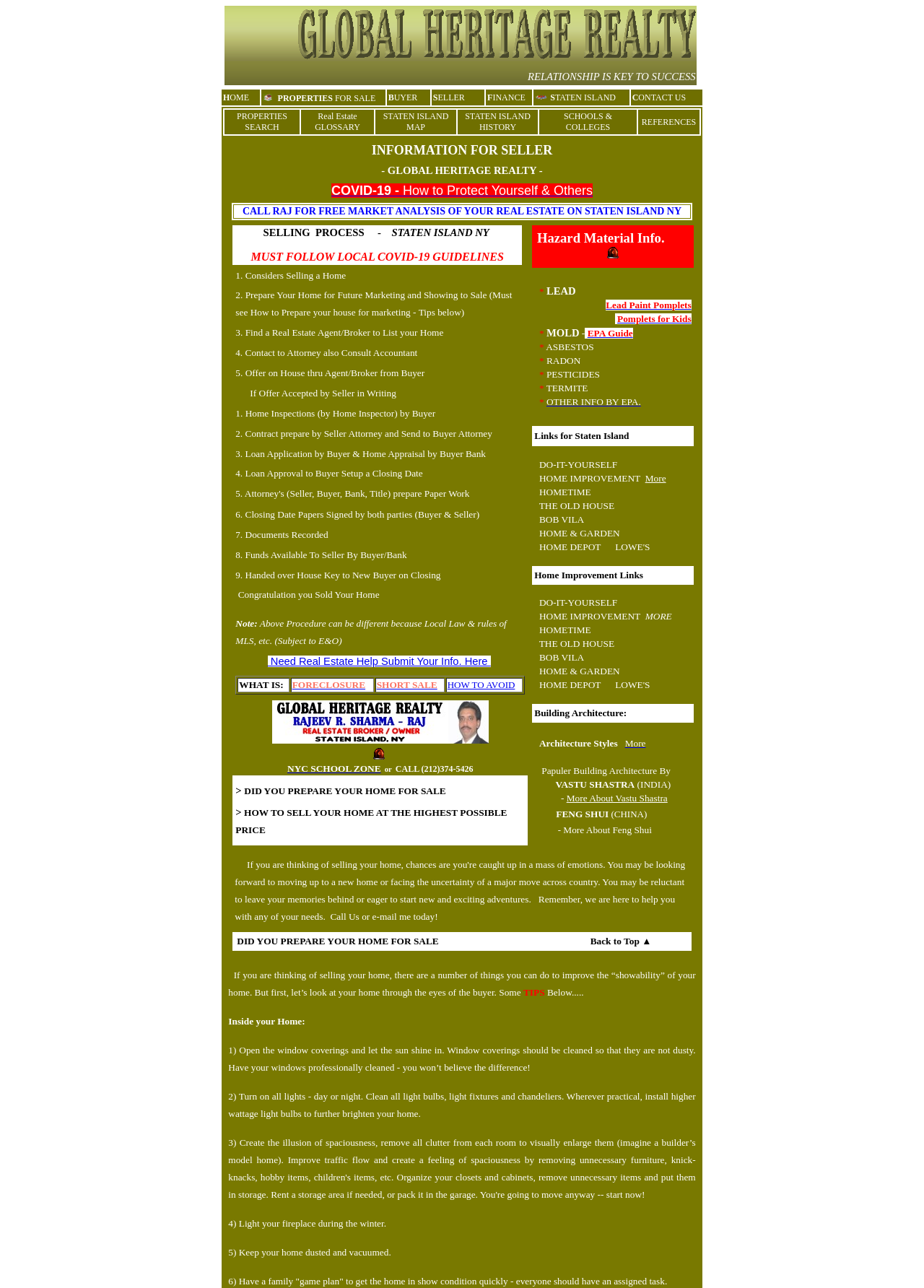Based on the provided description, "HOME DEPOT", find the bounding box of the corresponding UI element in the screenshot.

[0.584, 0.528, 0.65, 0.536]